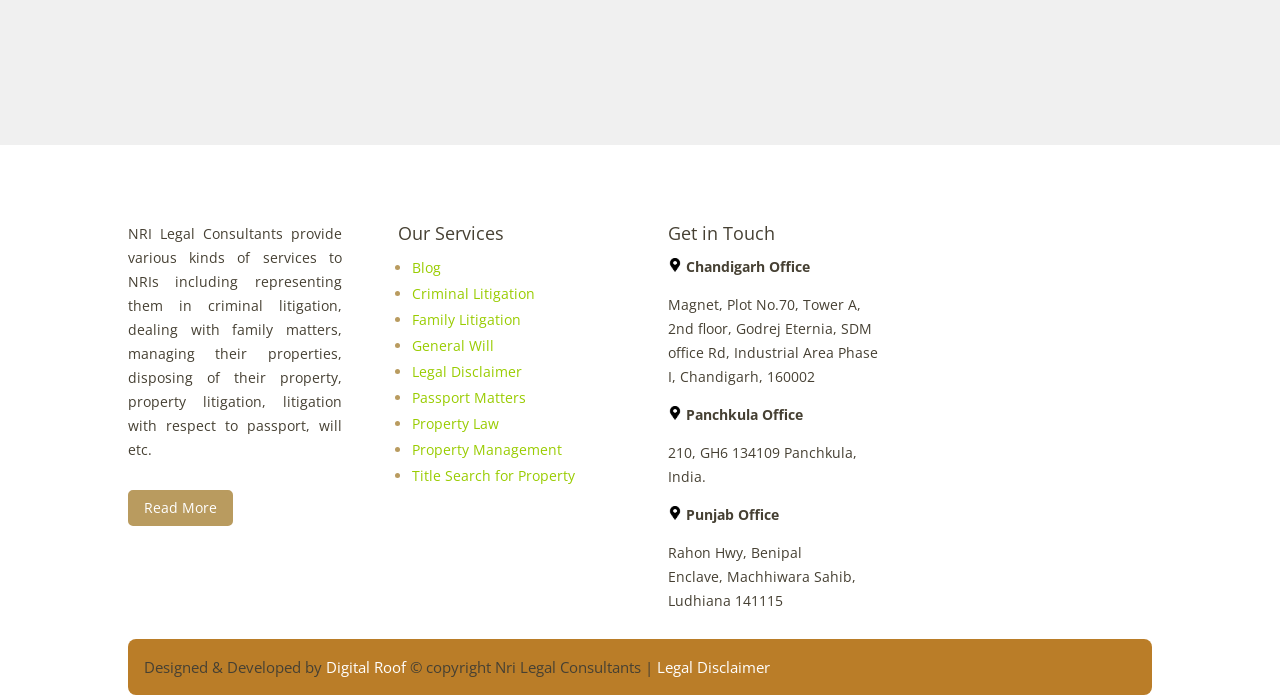Identify the bounding box coordinates of the section to be clicked to complete the task described by the following instruction: "Explore Criminal Litigation". The coordinates should be four float numbers between 0 and 1, formatted as [left, top, right, bottom].

[0.322, 0.409, 0.418, 0.437]